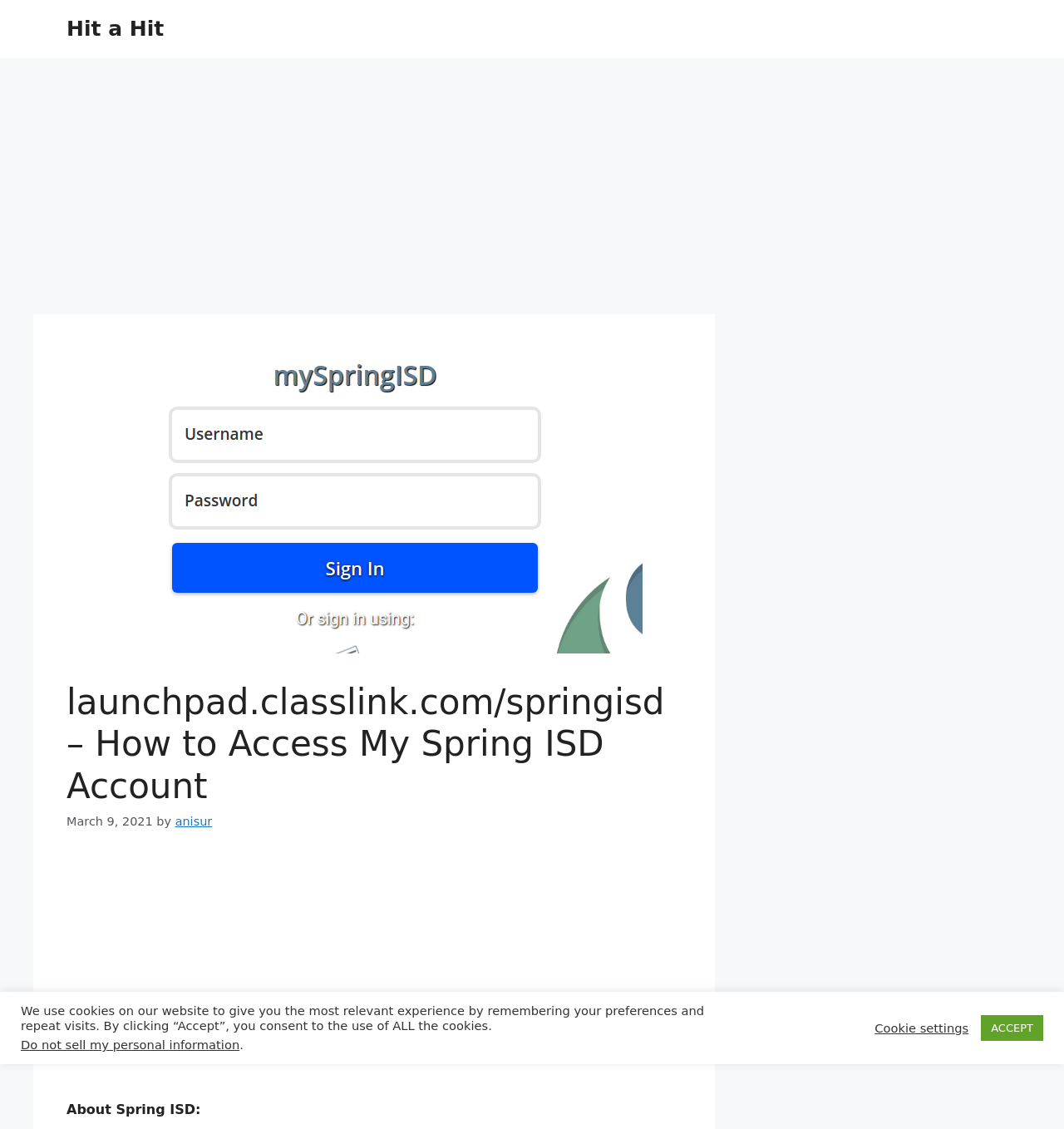Create an in-depth description of the webpage, covering main sections.

The webpage is about Spring Independent School District, a U.S. school district based in Texas, United States. At the top of the page, there is a banner with a link "Hit a Hit" on the left side. Below the banner, there is an advertisement iframe and an image of the "myspring logo" on the left side, taking up about half of the page width.

The main content area is headed by a header "Content" with a title "launchpad.classlink.com/springisd – How to Access My Spring ISD Account" and a timestamp "March 9, 2021" below it. The title is followed by a text "by anisur", which is a link.

Below the main content area, there is another advertisement iframe. Following that, there is a text "About Spring ISD:" which is likely the start of a descriptive paragraph about the school district.

At the bottom of the page, there is a notification about the use of cookies on the website, with a button "Cookie settings" and another button "ACCEPT" on the right side. There is also a link "Do not sell my personal information" above the buttons.

There are two iframes on the page, both of which are advertisements. There are also several buttons and links scattered throughout the page.